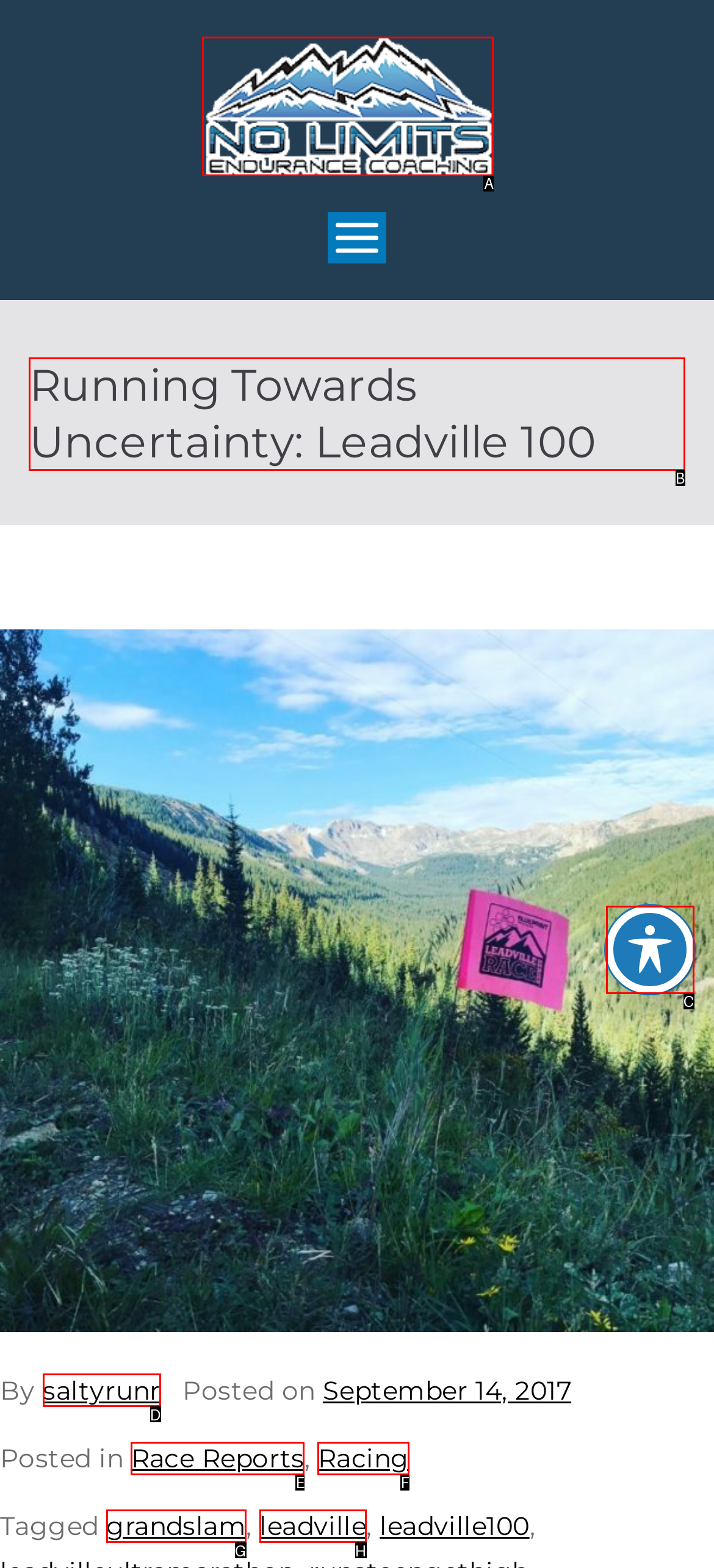Identify the appropriate lettered option to execute the following task: Read the 'Running Towards Uncertainty: Leadville 100' article
Respond with the letter of the selected choice.

B